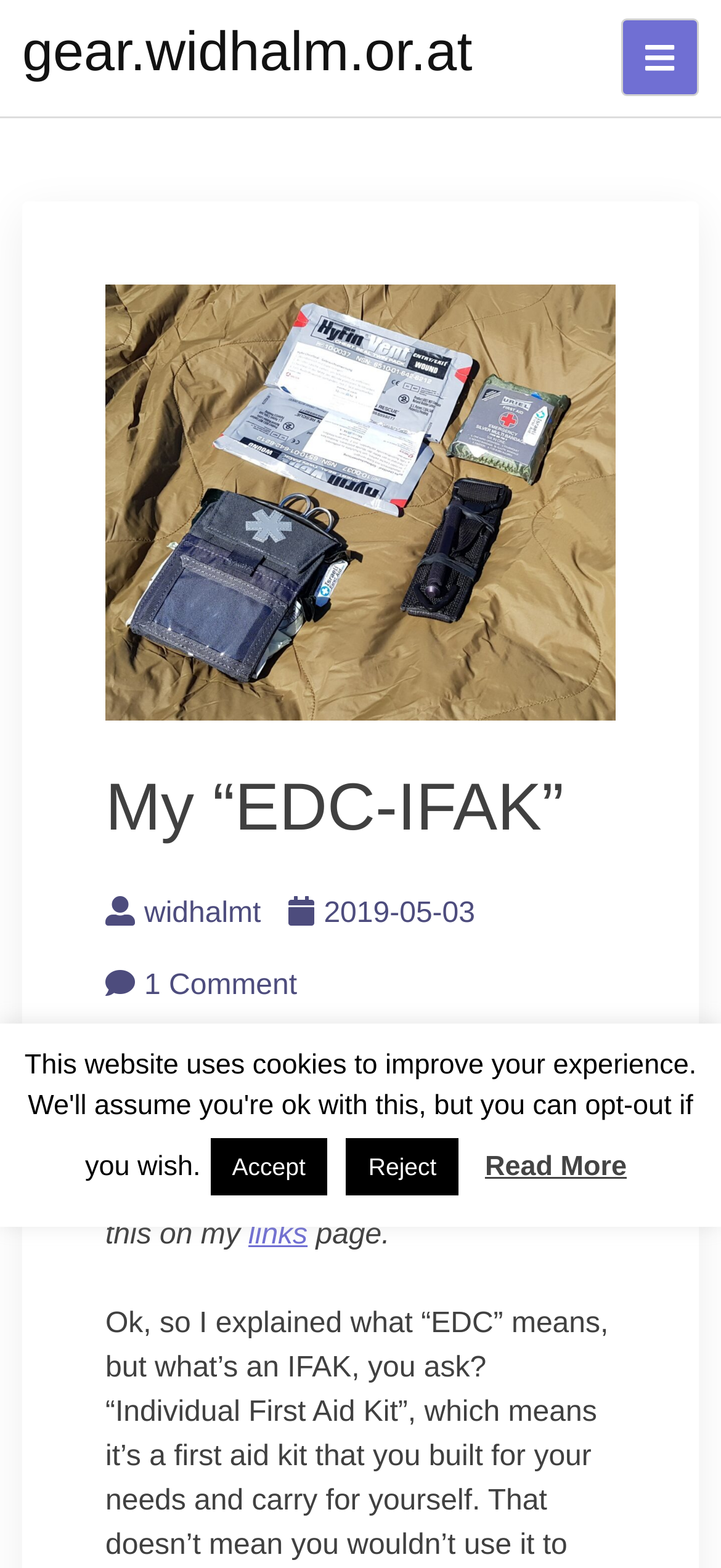Find the bounding box coordinates for the area that should be clicked to accomplish the instruction: "check comments".

[0.146, 0.619, 0.412, 0.639]